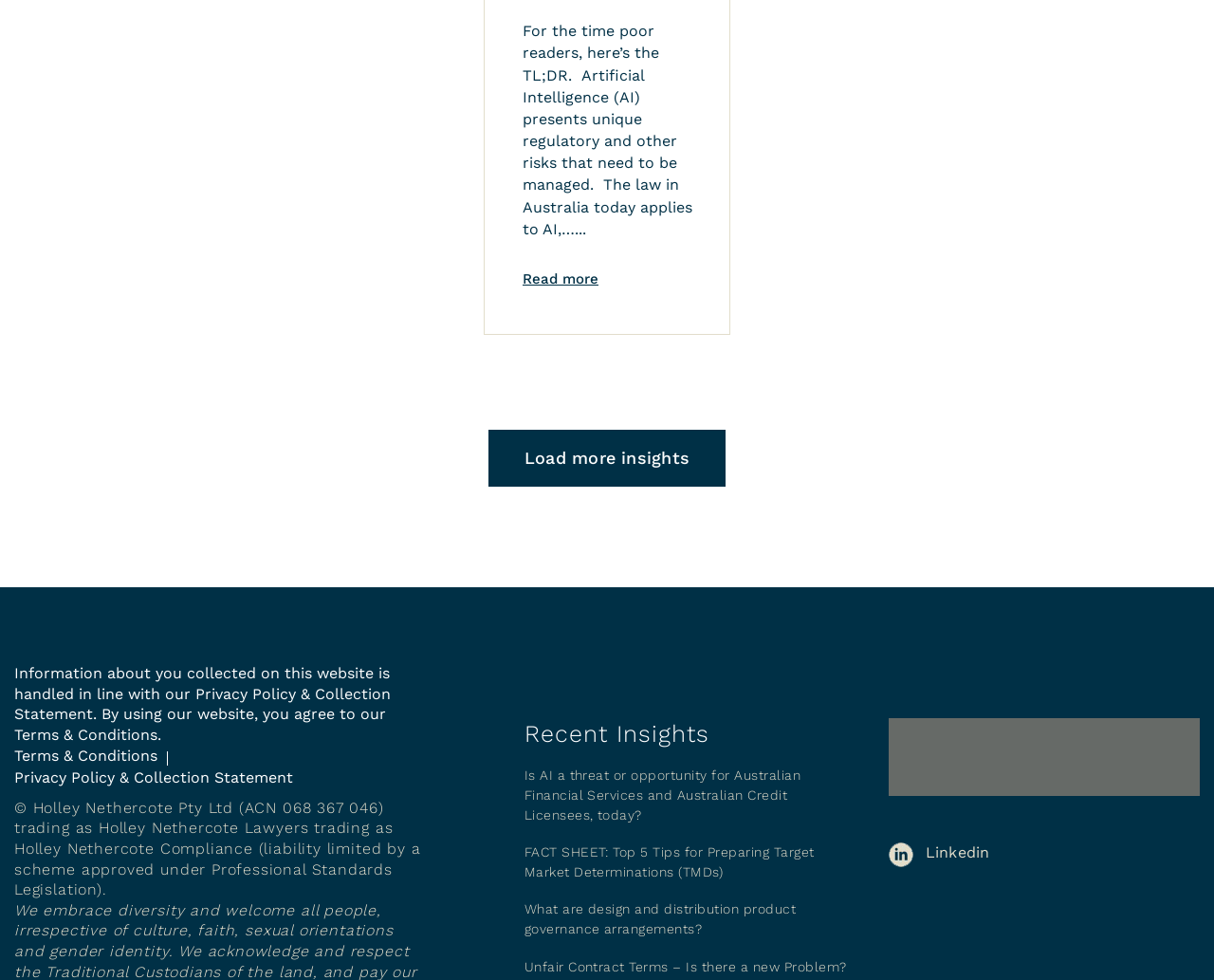Specify the bounding box coordinates of the region I need to click to perform the following instruction: "Visit the Linkedin page". The coordinates must be four float numbers in the range of 0 to 1, i.e., [left, top, right, bottom].

[0.732, 0.86, 0.815, 0.881]